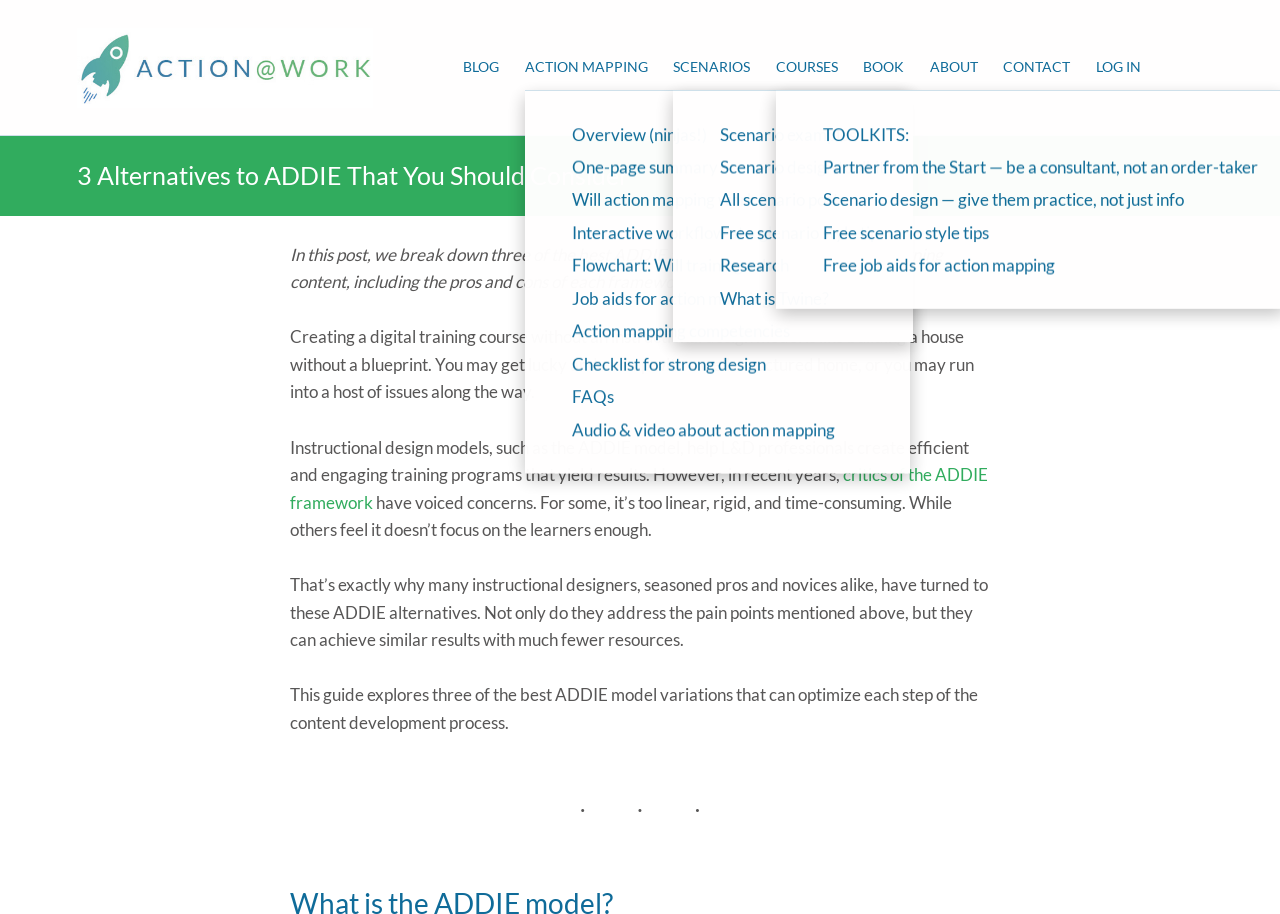Determine the primary headline of the webpage.

3 Alternatives to ADDIE That You Should Consider